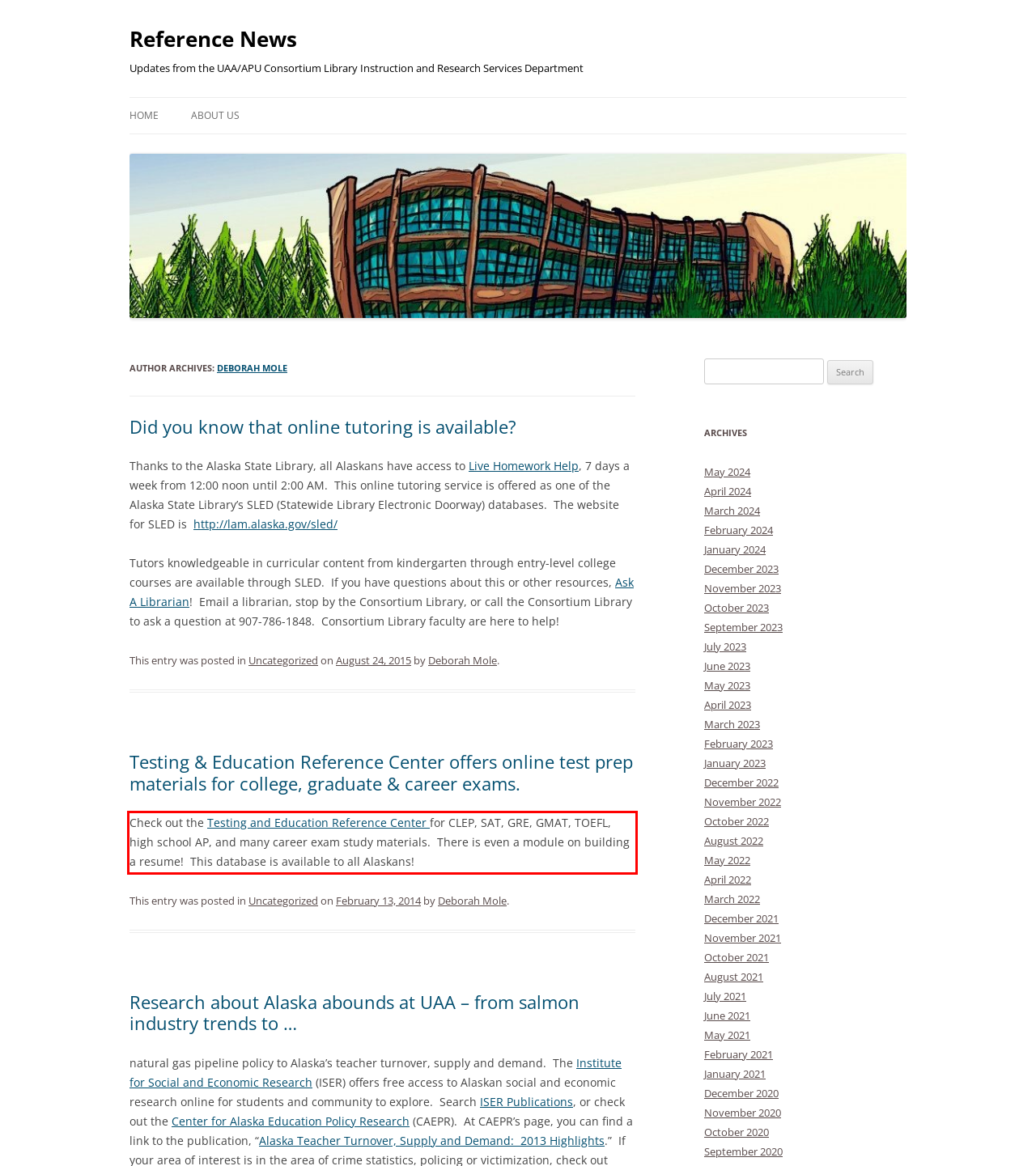Using the provided screenshot of a webpage, recognize and generate the text found within the red rectangle bounding box.

Check out the Testing and Education Reference Center for CLEP, SAT, GRE, GMAT, TOEFL, high school AP, and many career exam study materials. There is even a module on building a resume! This database is available to all Alaskans!